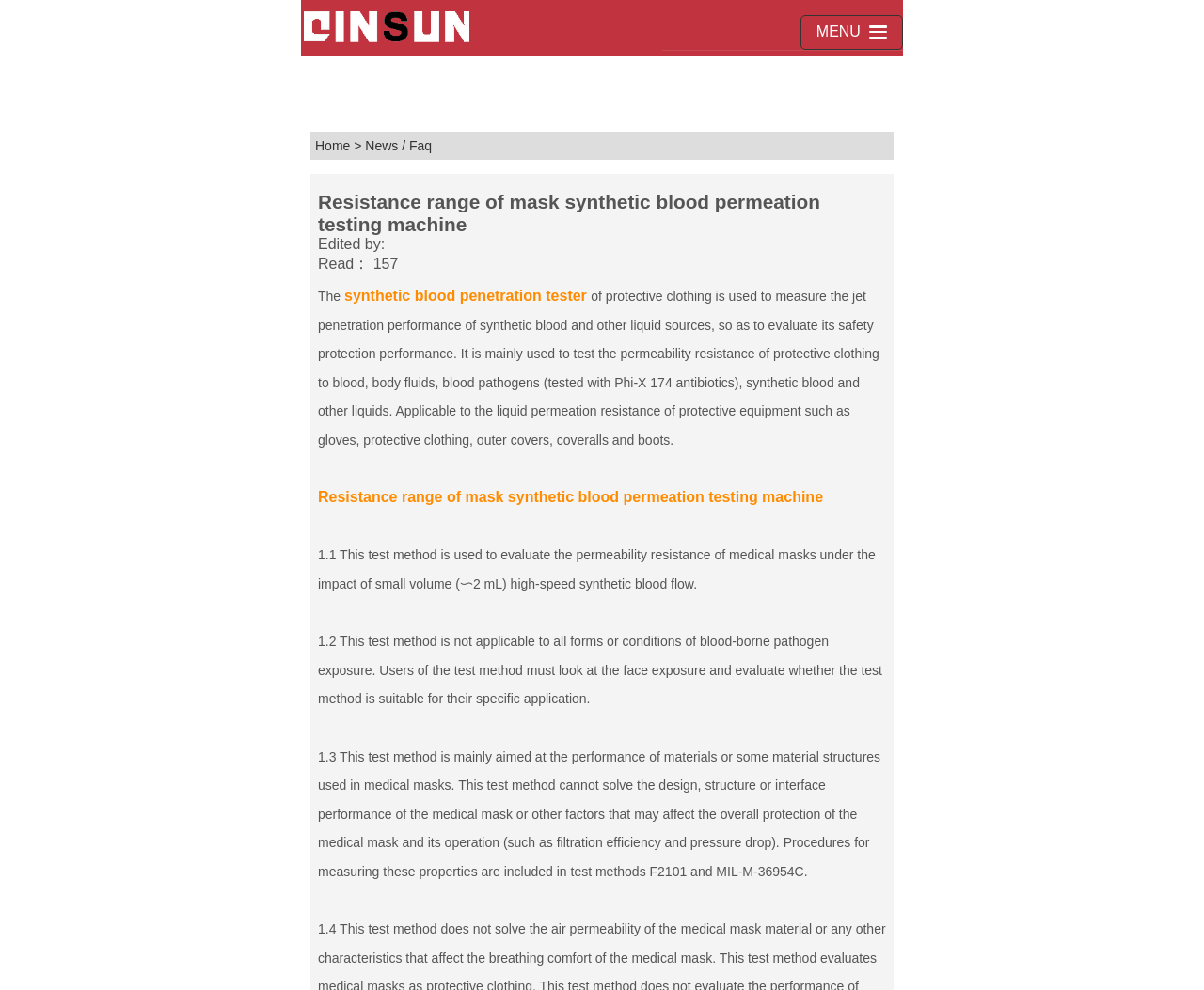What is not included in the test method?
Provide a short answer using one word or a brief phrase based on the image.

Design and structure performance